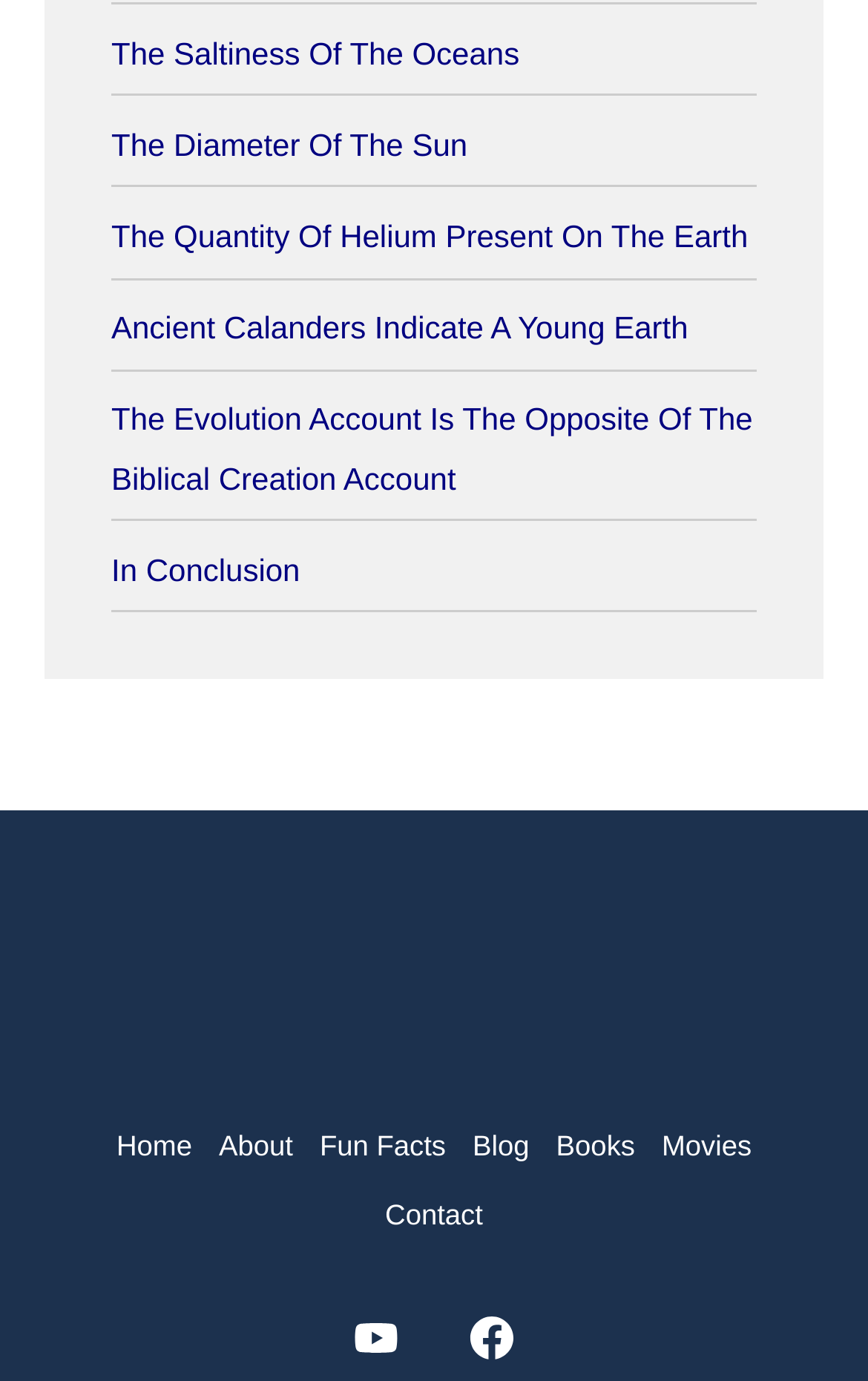What is the second link in the main content area?
Please respond to the question with a detailed and well-explained answer.

I looked at the links in the main content area and found that the second one is 'The Diameter Of The Sun'.